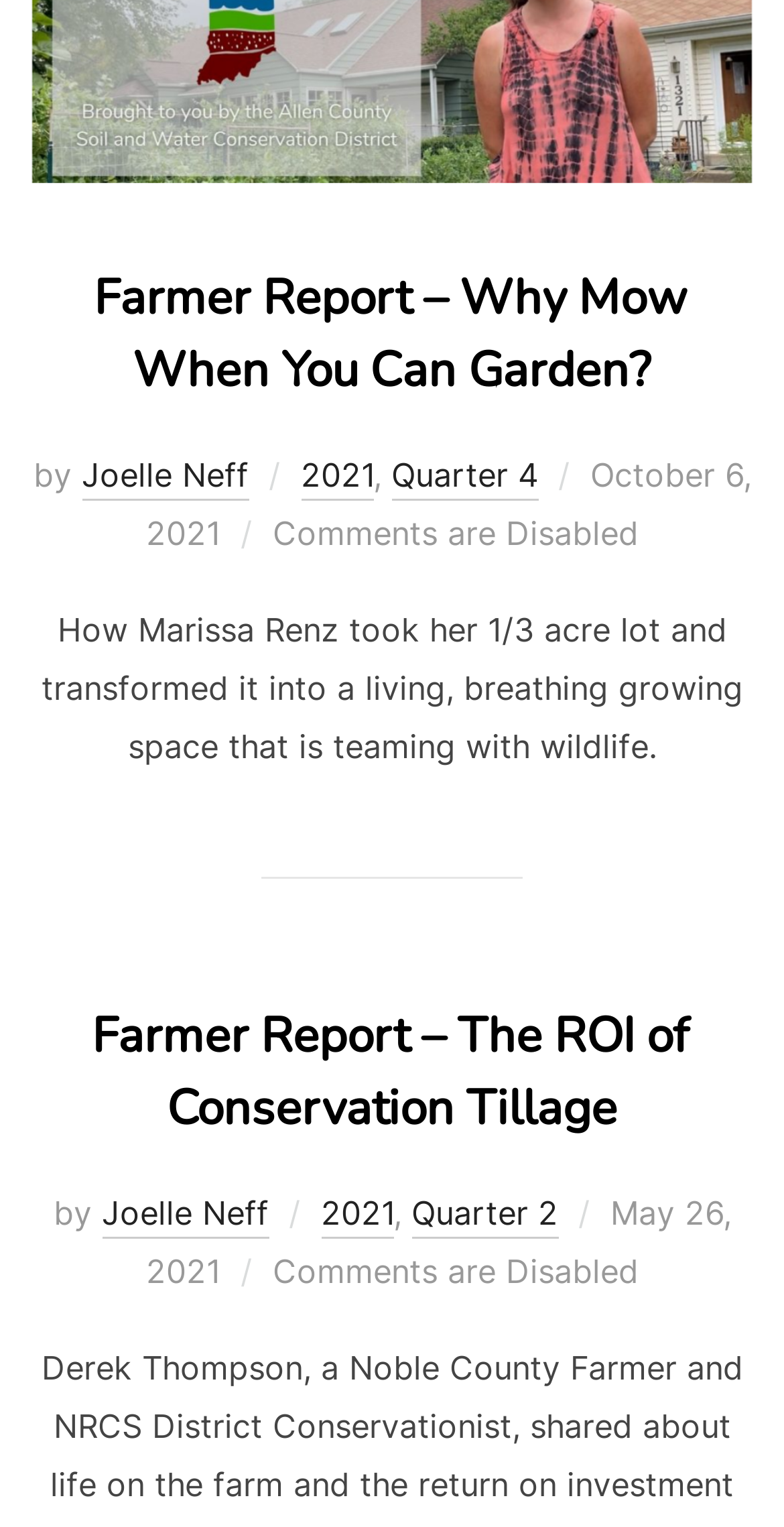Provide the bounding box coordinates for the UI element described in this sentence: "2021". The coordinates should be four float values between 0 and 1, i.e., [left, top, right, bottom].

[0.409, 0.781, 0.501, 0.811]